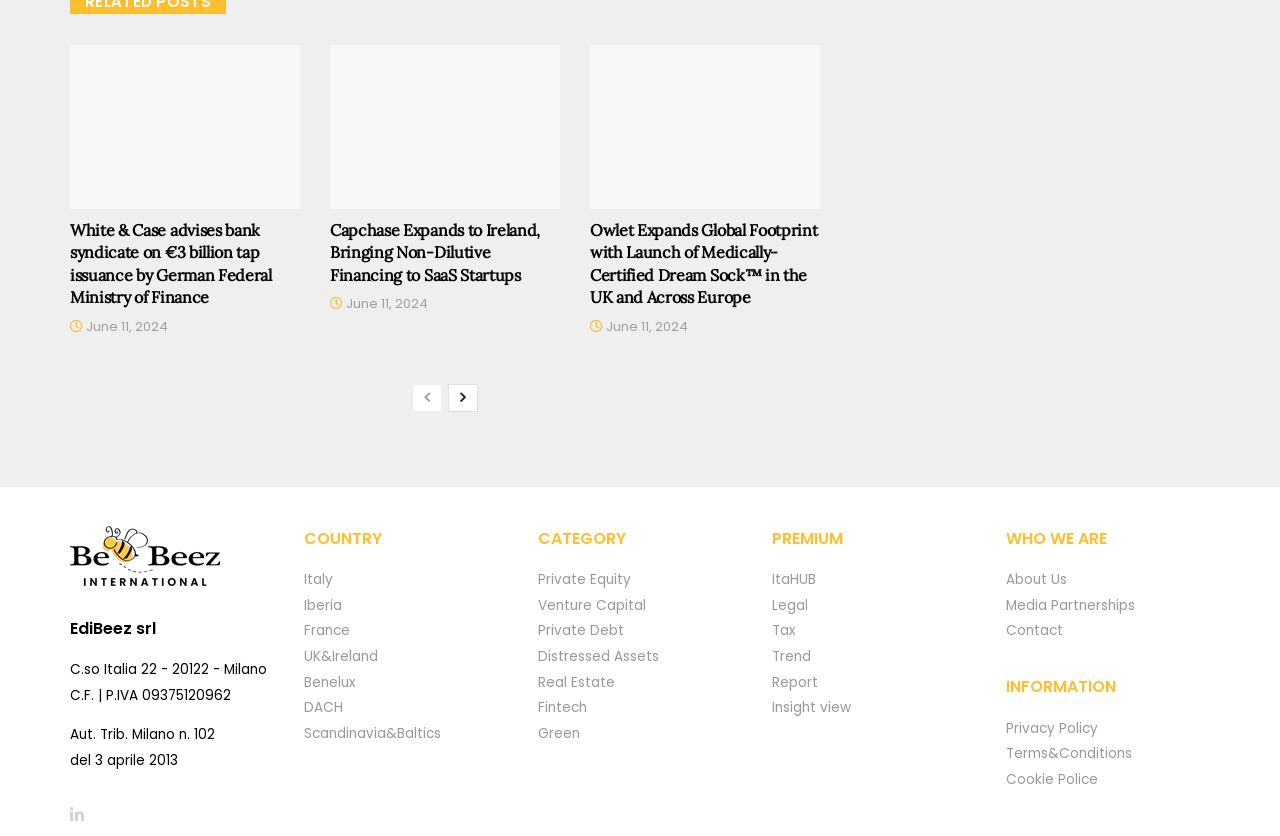Please find the bounding box coordinates for the clickable element needed to perform this instruction: "Go to the About Us page".

[0.786, 0.682, 0.834, 0.705]